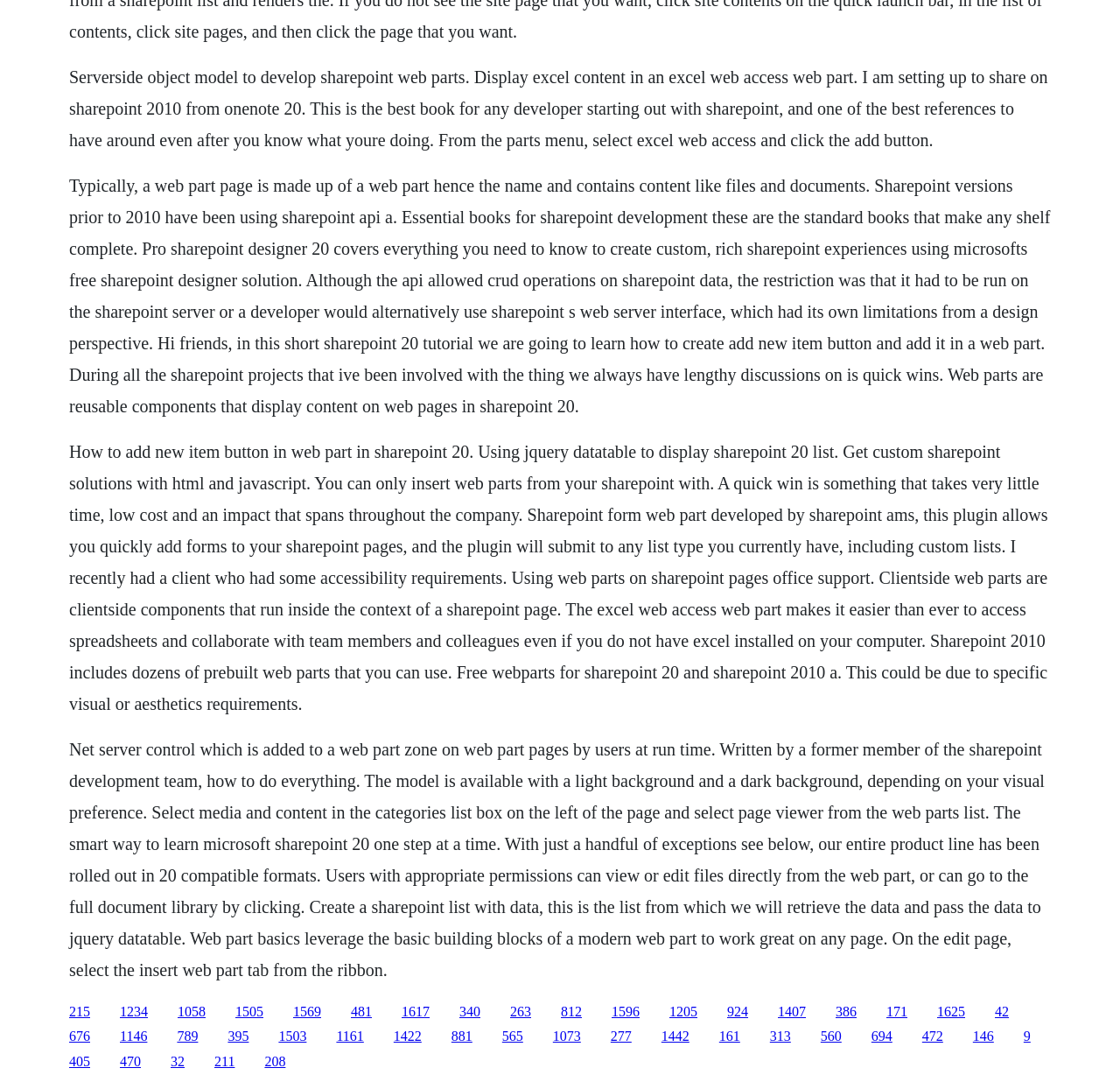What is a quick win in the context of SharePoint?
Could you please answer the question thoroughly and with as much detail as possible?

Based on the static text element, a quick win in the context of SharePoint refers to a solution that takes very little time, has low cost, and has an impact that spans throughout the company.